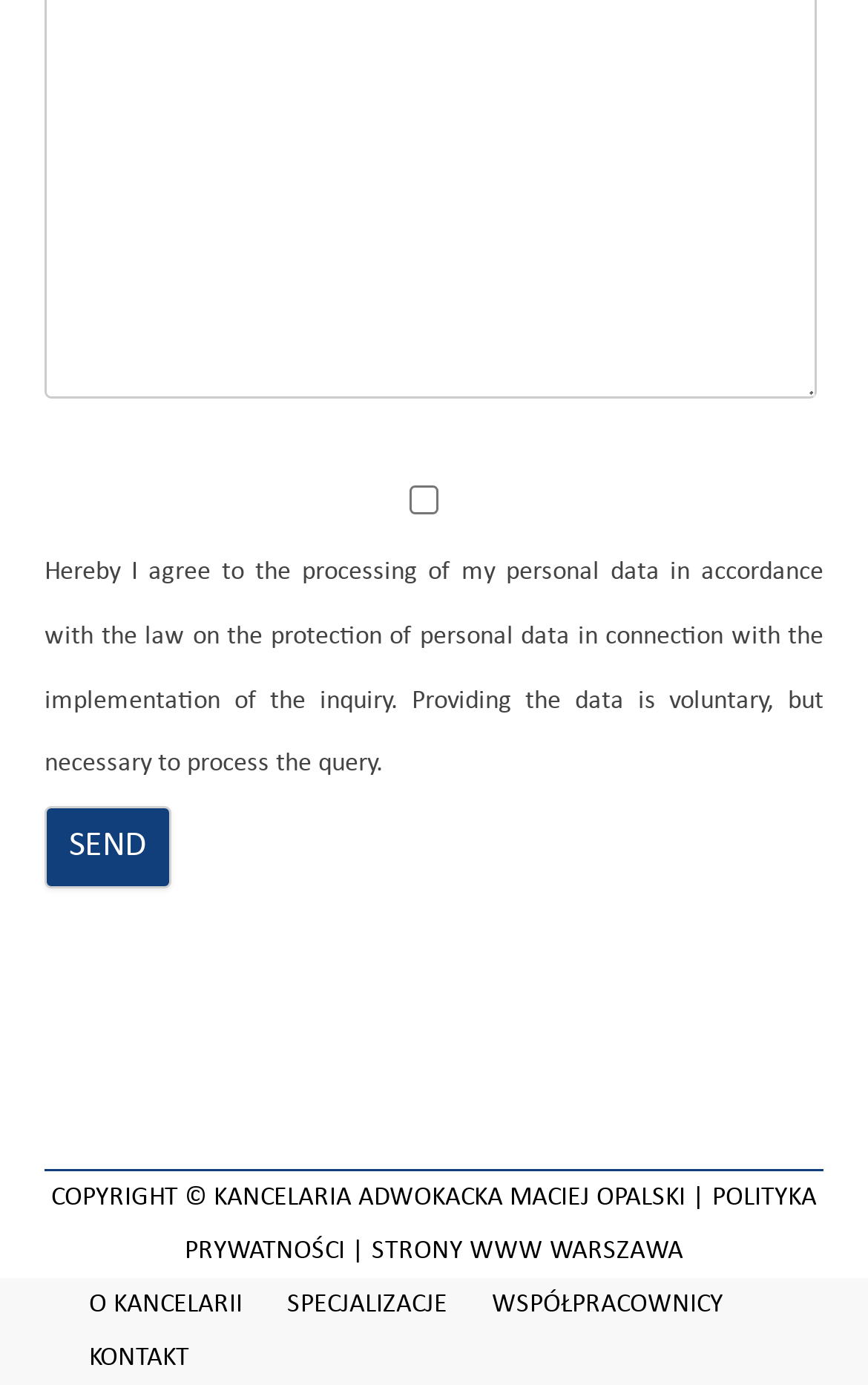Provide a brief response to the question using a single word or phrase: 
What is the text on the button?

SEND